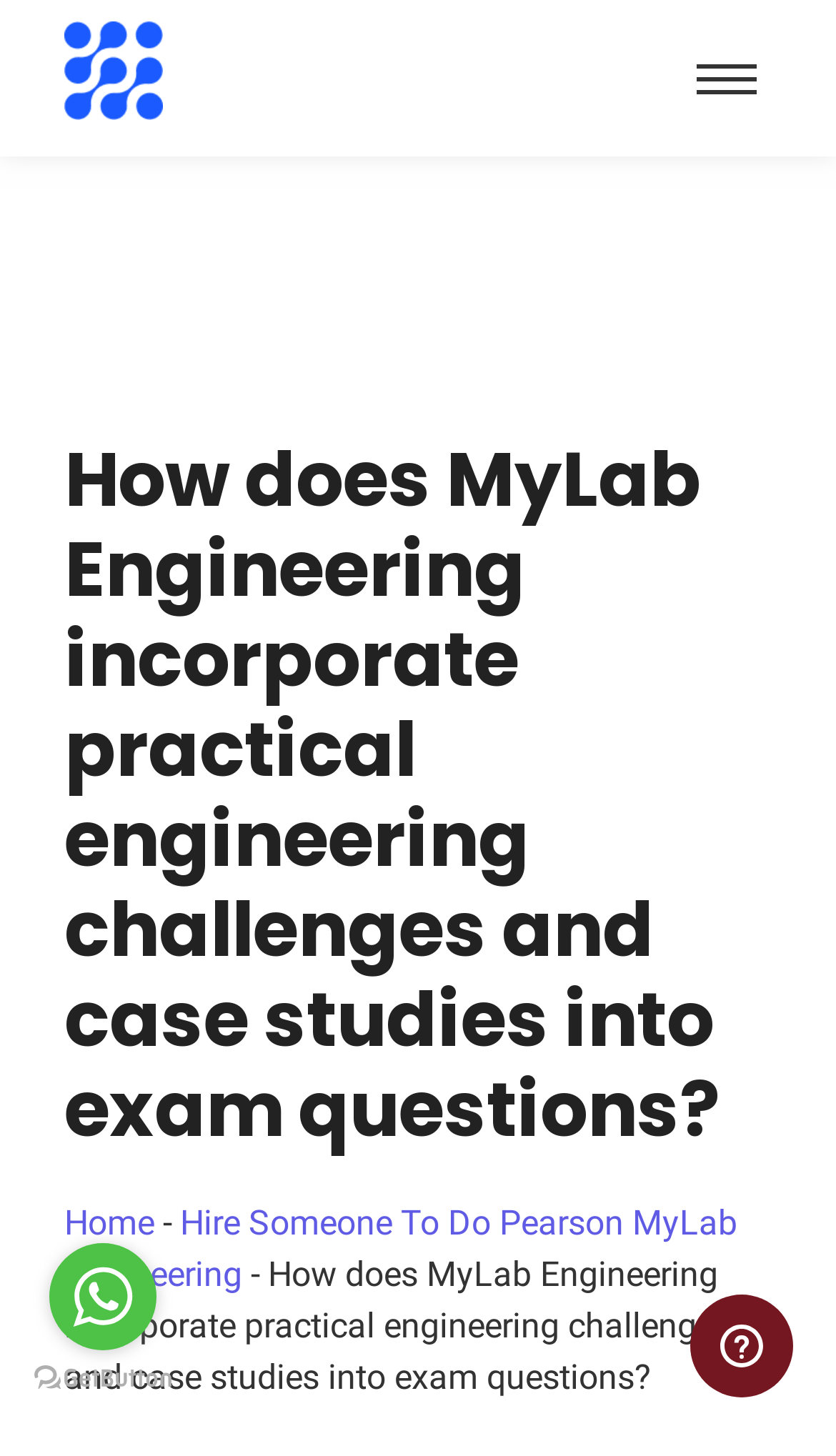Generate a comprehensive description of the webpage content.

The webpage appears to be a blog post or article discussing how MyLab Engineering incorporates practical engineering challenges and case studies into exam questions. The title of the page, "How does MyLab Engineering incorporate practical engineering challenges and case studies into exam questions?", is prominently displayed at the top of the page, taking up most of the width.

Below the title, there is a navigation section with breadcrumbs, which includes links to "Home" and "Hire Someone To Do Pearson MyLab Engineering". This section is located near the top of the page, spanning about a quarter of the width.

To the right of the navigation section, there is a link to "Go to whatsapp" accompanied by a small image. Further down, there is another link to "Go to GetButton.io website" with a small image next to it. These links are positioned near the bottom right corner of the page.

On the left side of the page, there is a layout table with two links, which are not labeled with any text. This table is positioned near the top of the page, taking up about a sixth of the width.

At the very bottom of the page, there is an iframe that opens a chat widget where users can talk to one of the website's agents. This iframe is positioned near the bottom right corner of the page, taking up about a quarter of the width.

Overall, the page has a simple layout with a focus on the main title and navigation section, accompanied by a few links and images scattered throughout the page.